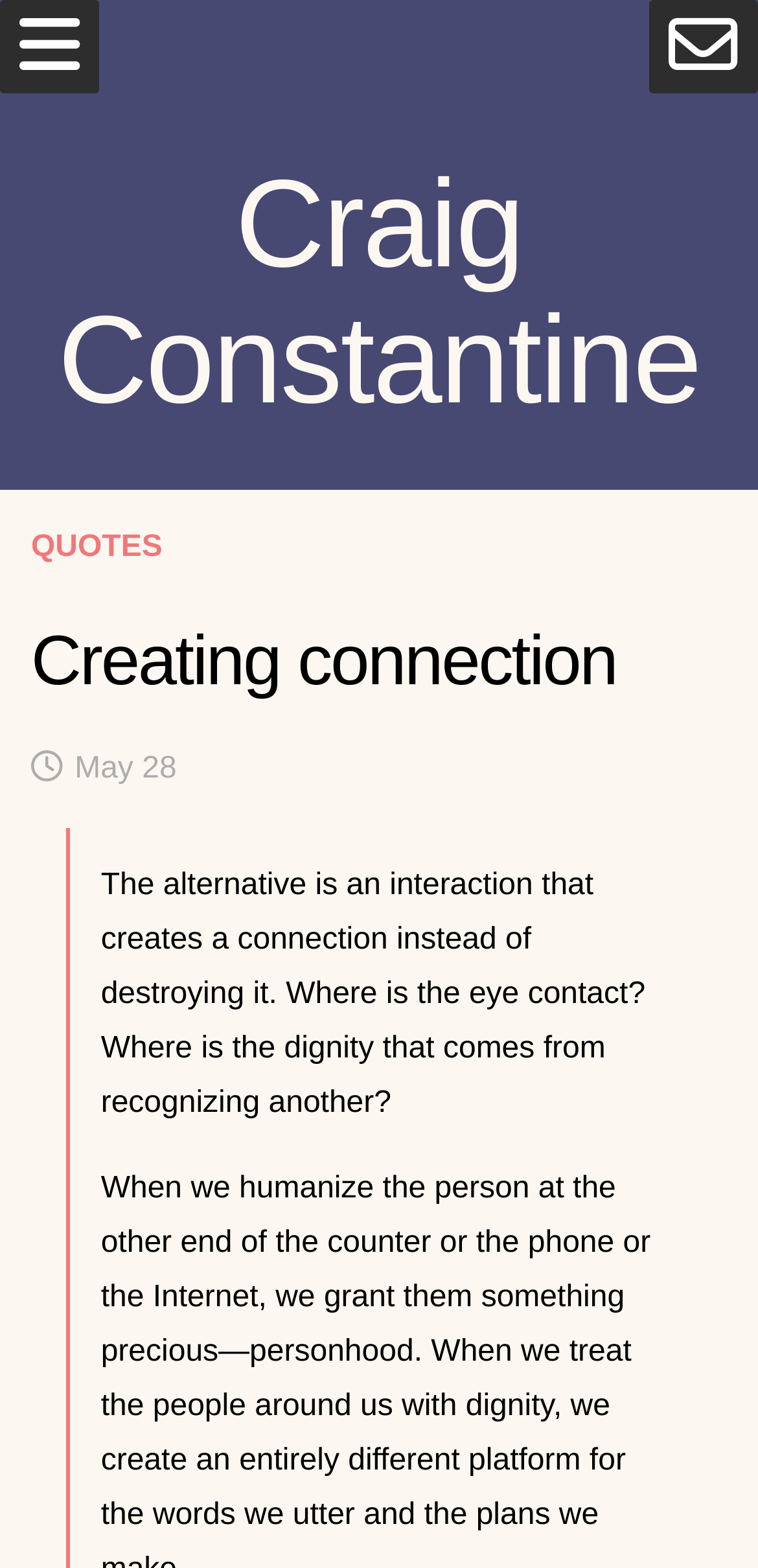Please find the bounding box coordinates (top-left x, top-left y, bottom-right x, bottom-right y) in the screenshot for the UI element described as follows: Ken Randall

None